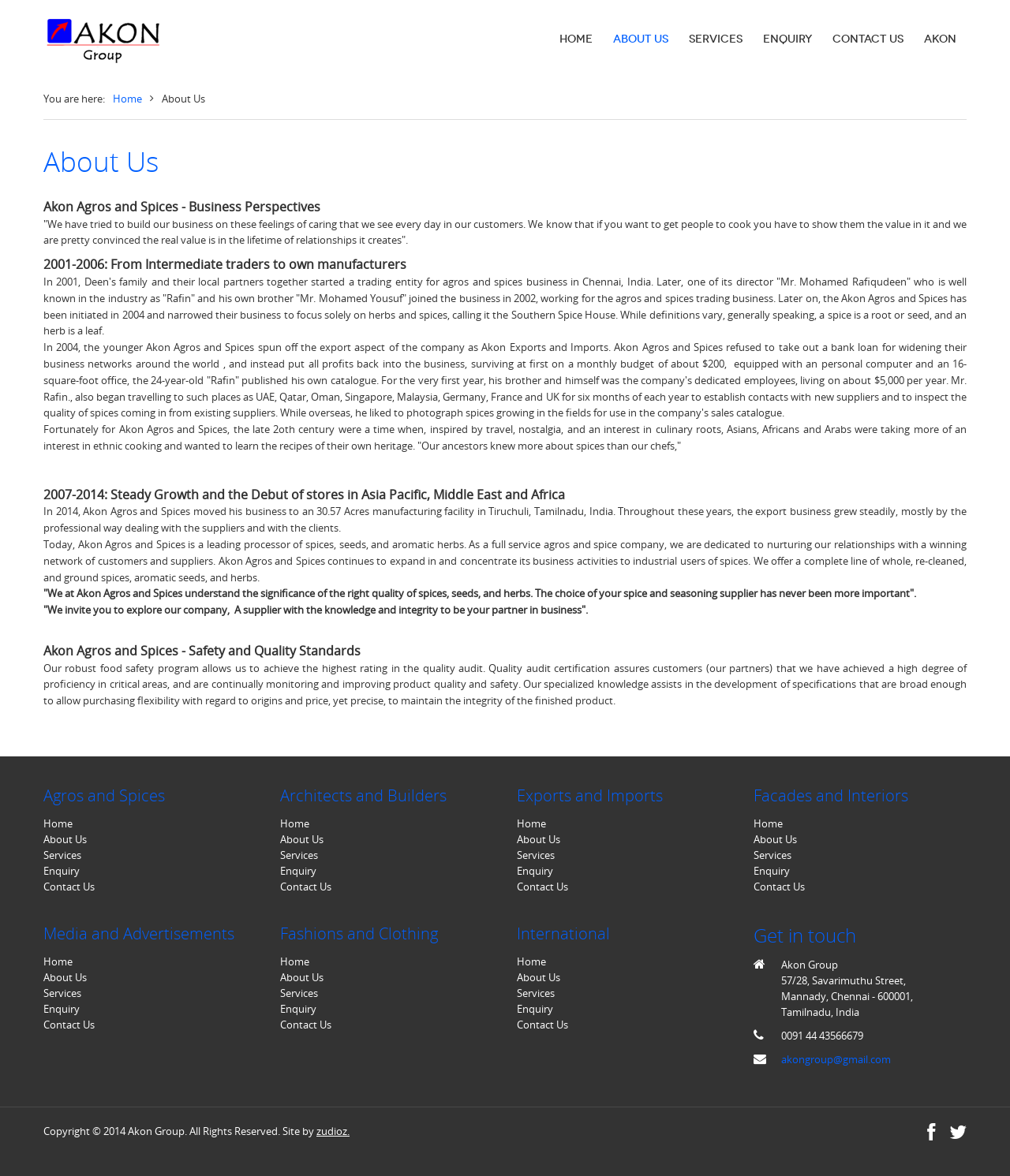Find the bounding box coordinates of the clickable region needed to perform the following instruction: "Click the 'ABOUT US' link". The coordinates should be provided as four float numbers between 0 and 1, i.e., [left, top, right, bottom].

[0.597, 0.0, 0.672, 0.067]